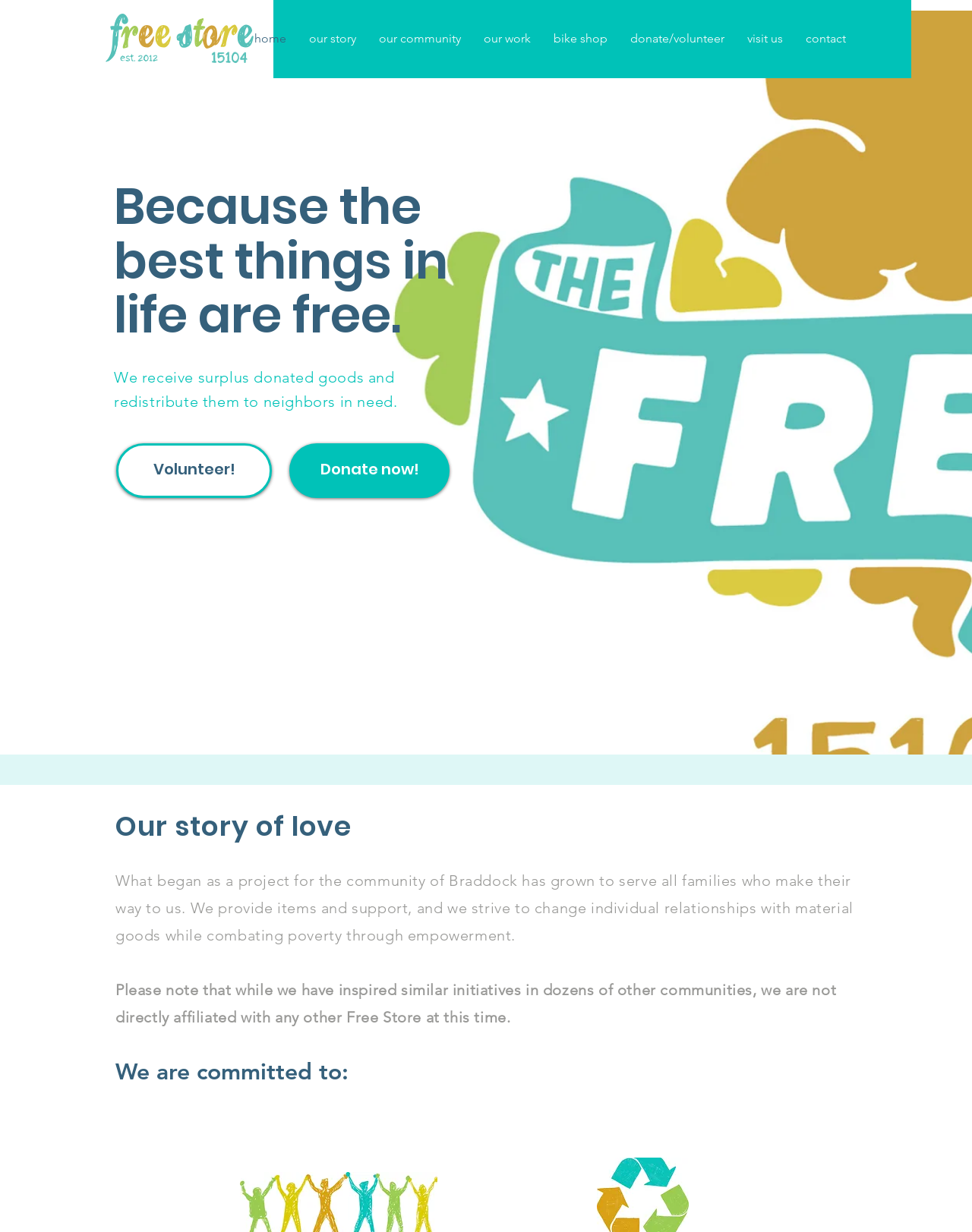Please determine the bounding box coordinates, formatted as (top-left x, top-left y, bottom-right x, bottom-right y), with all values as floating point numbers between 0 and 1. Identify the bounding box of the region described as: our story

[0.306, 0.019, 0.378, 0.044]